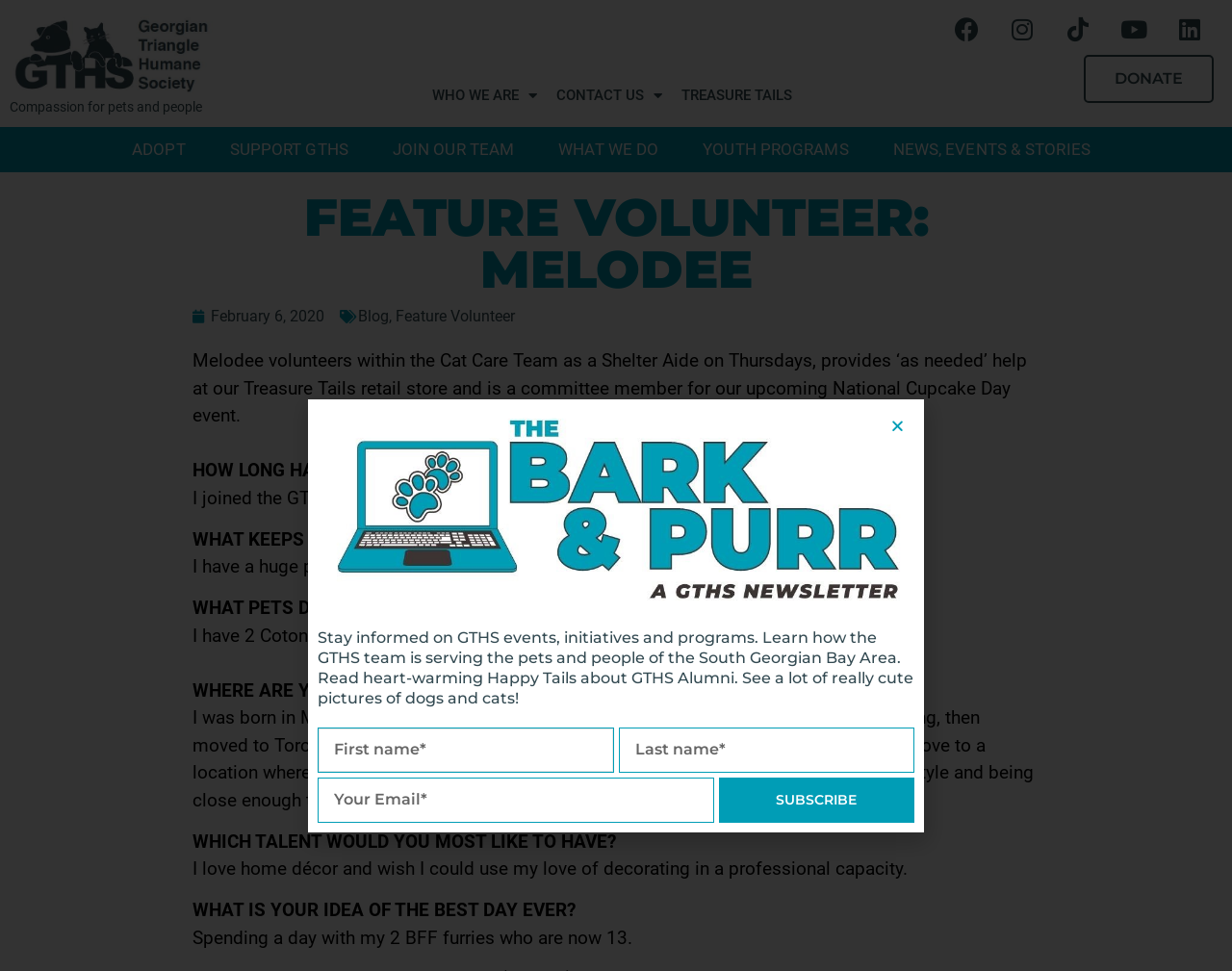Using the provided description News, Events & Stories, find the bounding box coordinates for the UI element. Provide the coordinates in (top-left x, top-left y, bottom-right x, bottom-right y) format, ensuring all values are between 0 and 1.

[0.711, 0.134, 0.907, 0.175]